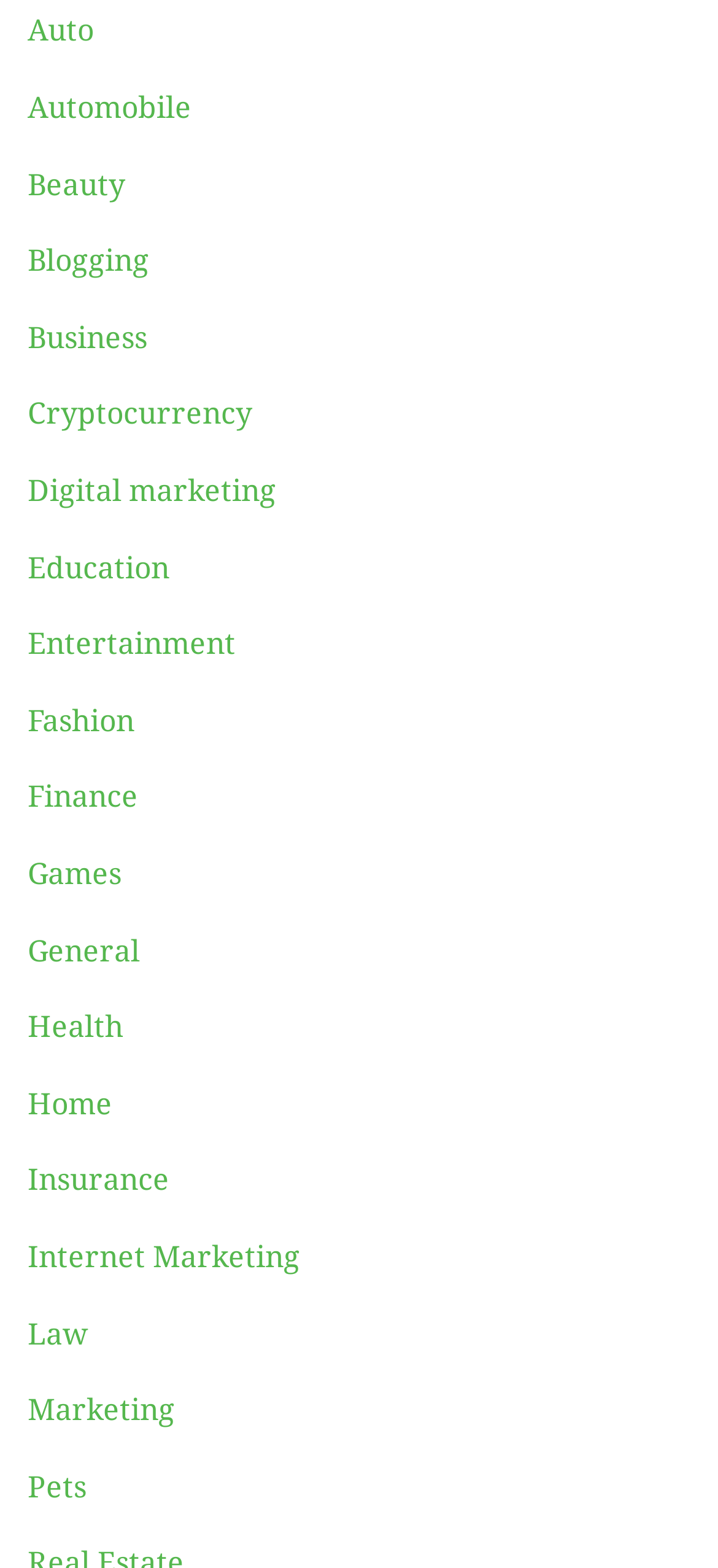Is there a category for Entertainment?
Give a one-word or short-phrase answer derived from the screenshot.

Yes